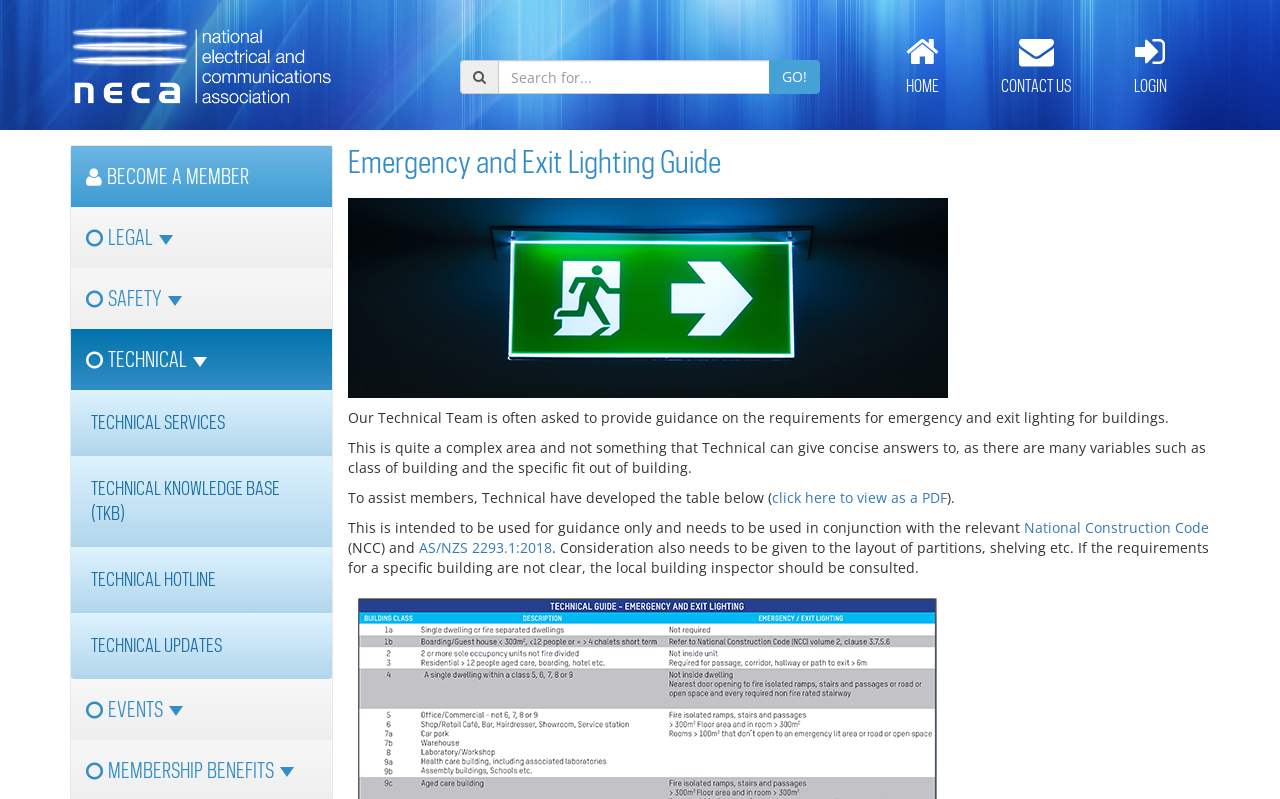Pinpoint the bounding box coordinates for the area that should be clicked to perform the following instruction: "View Emergency and Exit Lighting Guide as a PDF".

[0.603, 0.611, 0.739, 0.635]